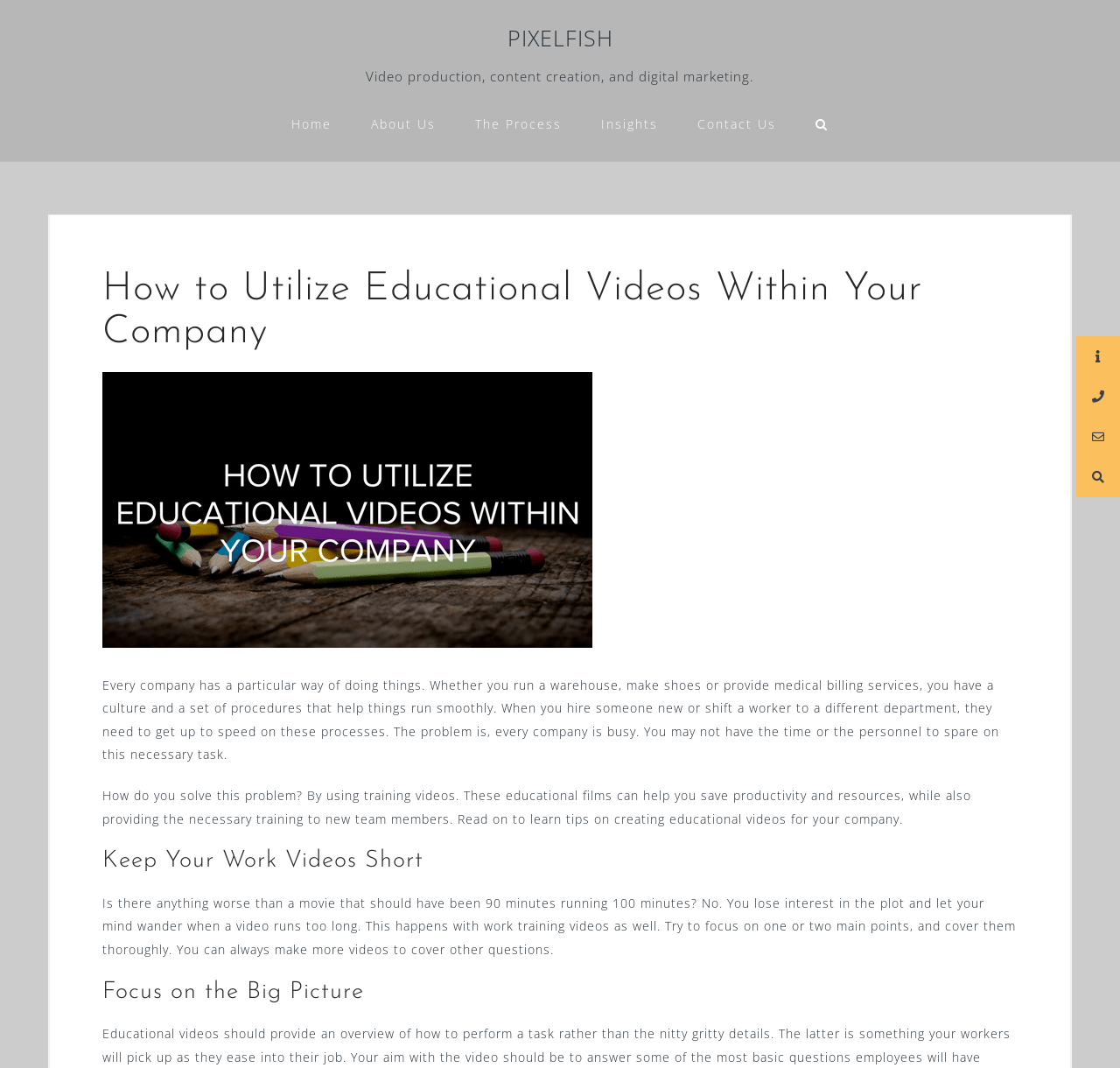How long should work training videos be?
Provide a detailed and extensive answer to the question.

The webpage advises to keep work training videos short, focusing on one or two main points and covering them thoroughly. This is to avoid losing the audience's interest, as mentioned in the section 'Keep Your Work Videos Short'.